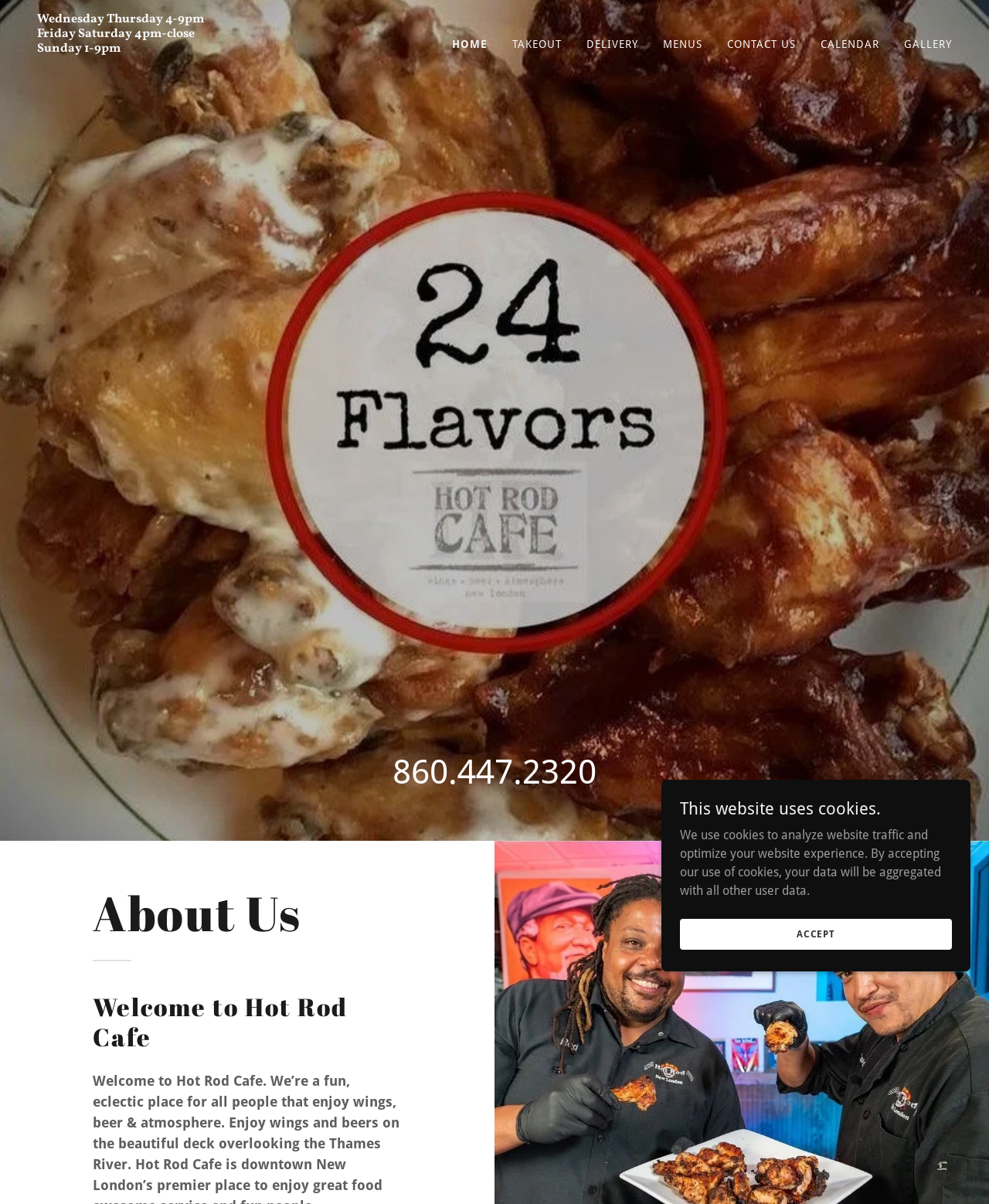Find the bounding box coordinates of the element's region that should be clicked in order to follow the given instruction: "Check the contact information". The coordinates should consist of four float numbers between 0 and 1, i.e., [left, top, right, bottom].

[0.397, 0.625, 0.603, 0.658]